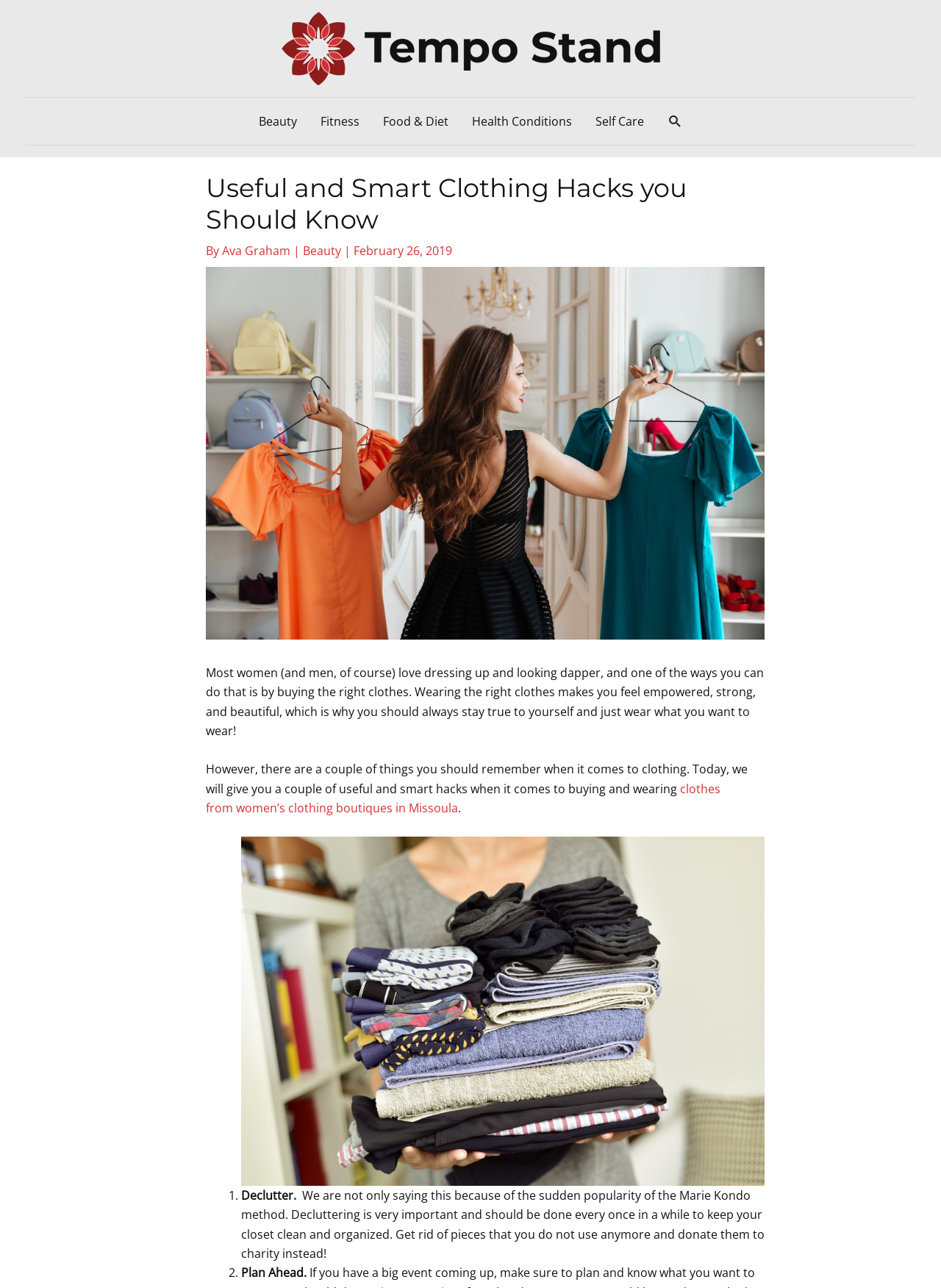Convey a detailed summary of the webpage, mentioning all key elements.

The webpage is about 10 smart clothing hacks that every woman should know. At the top left corner, there is a Tempo Stand logo, which is an image linked to the website's homepage. Next to it, there is a navigation menu with links to different categories such as Beauty, Fitness, Food & Diet, Health Conditions, and Self Care.

Below the navigation menu, there is a header section with a heading that reads "Useful and Smart Clothing Hacks you Should Know". The author of the article, Ava Graham, is credited below the heading, along with the category Beauty and the date February 26, 2019. To the right of the header section, there is an image of a woman choosing between two dresses.

The main content of the webpage starts with a paragraph of text that discusses the importance of wearing the right clothes to feel empowered and beautiful. This is followed by another paragraph that introduces the topic of clothing hacks.

The first clothing hack is presented in a numbered list, with a marker "1." and an image of a woman carrying a pile of different folded clothes. The hack is about decluttering one's closet and getting rid of pieces that are no longer used. The text explains the importance of decluttering and suggests donating unwanted clothes to charity.

The second clothing hack is presented below the first one, with a marker "2." and a heading that reads "Plan Ahead". However, the details of this hack are not provided in the given accessibility tree.